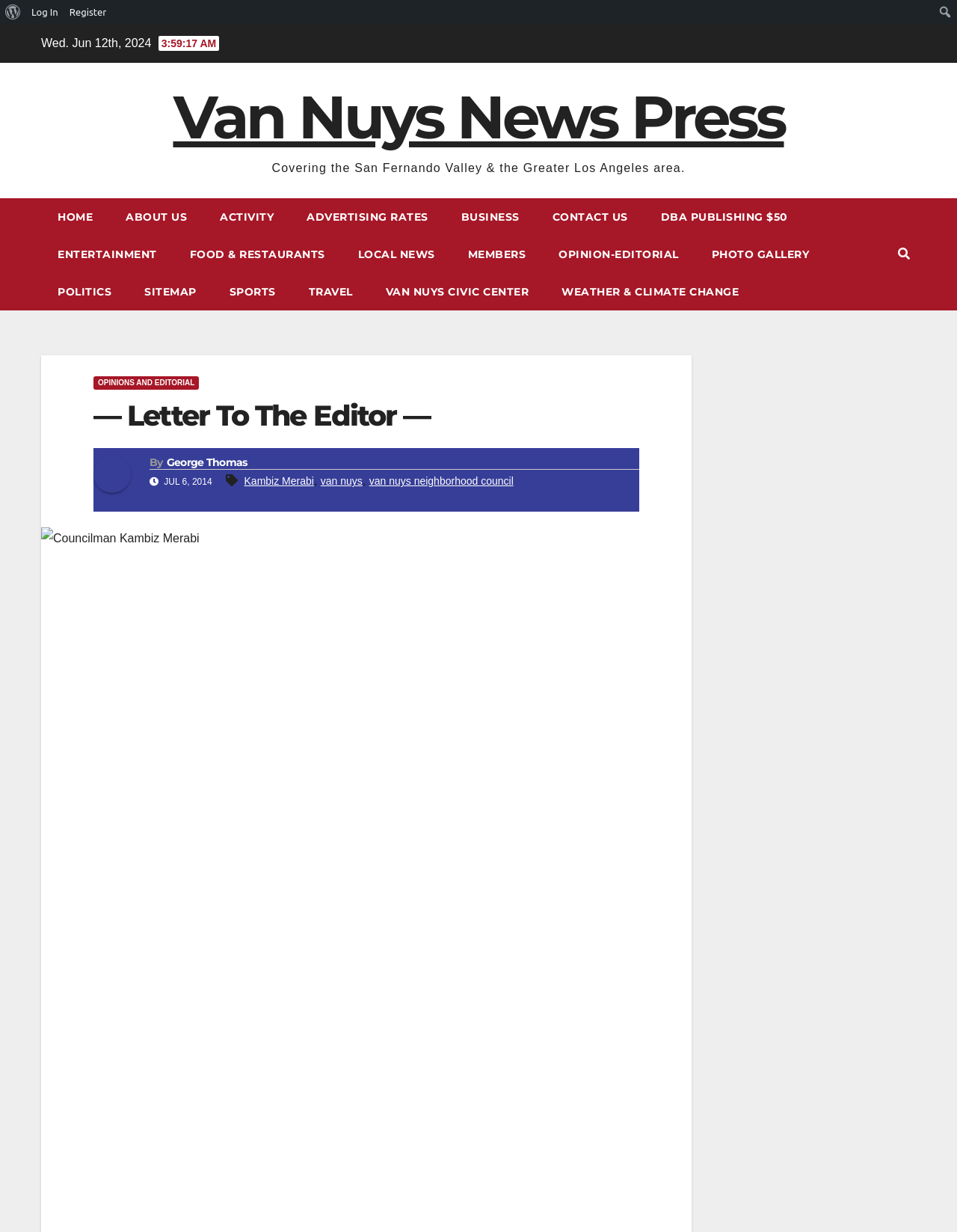Find the bounding box coordinates for the UI element whose description is: "About Us". The coordinates should be four float numbers between 0 and 1, in the format [left, top, right, bottom].

[0.114, 0.161, 0.212, 0.191]